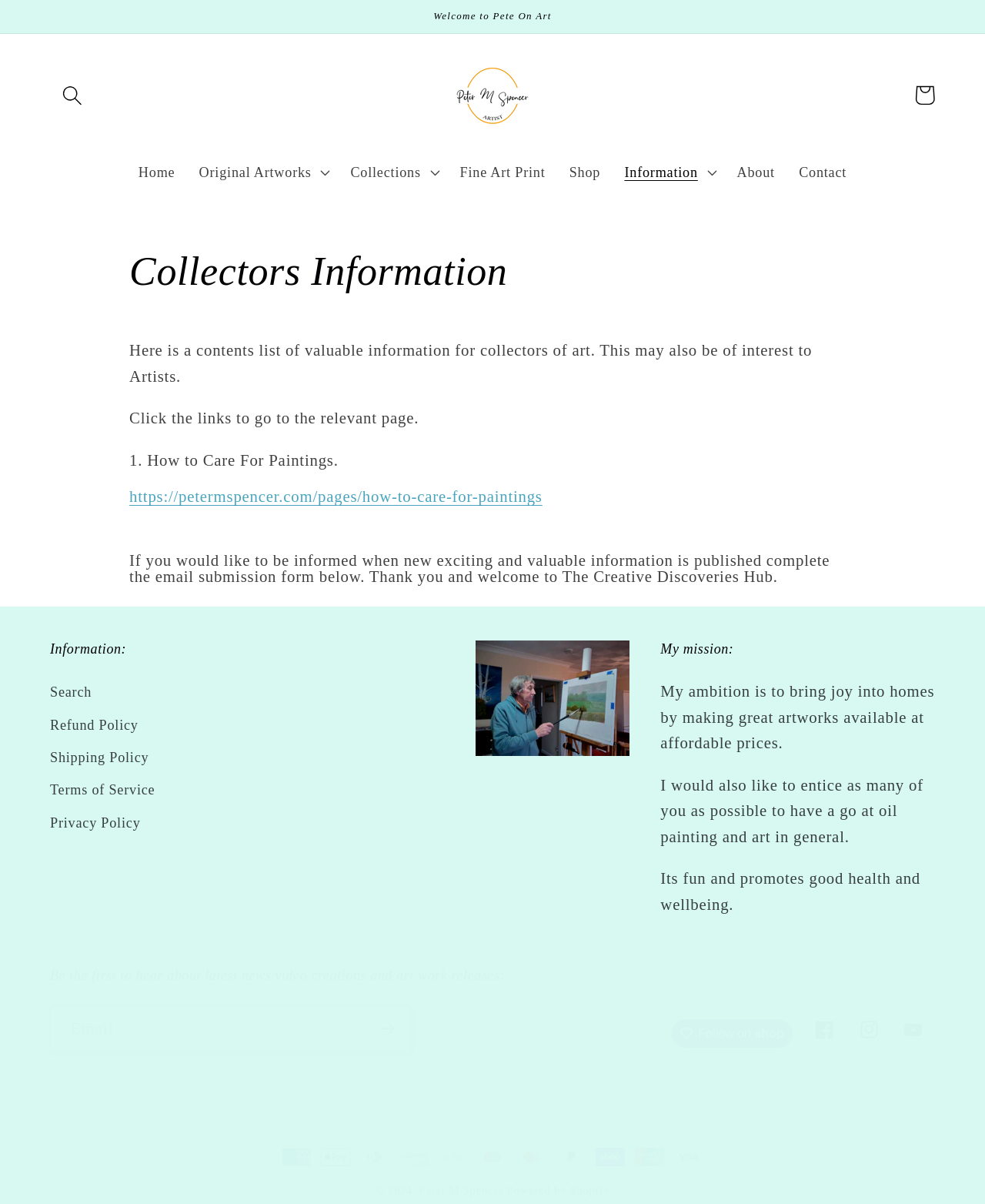Find the bounding box coordinates of the area to click in order to follow the instruction: "Subscribe to the newsletter".

[0.371, 0.835, 0.416, 0.874]